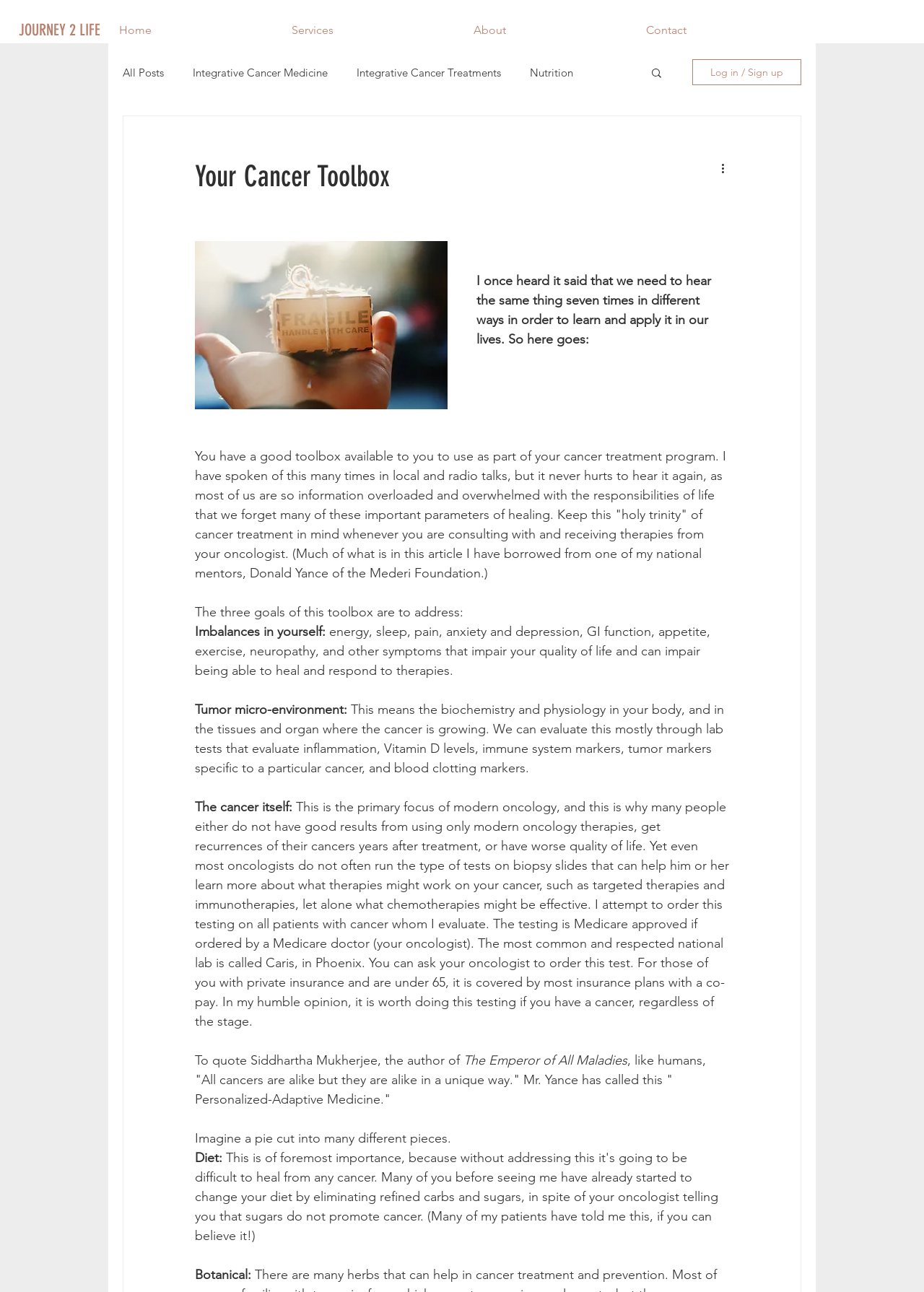Analyze the image and deliver a detailed answer to the question: Who is mentioned in the article?

I read the article and found mentions of two individuals: Donald Yance, a national mentor, and Siddhartha Mukherjee, the author of 'The Emperor of All Maladies'.